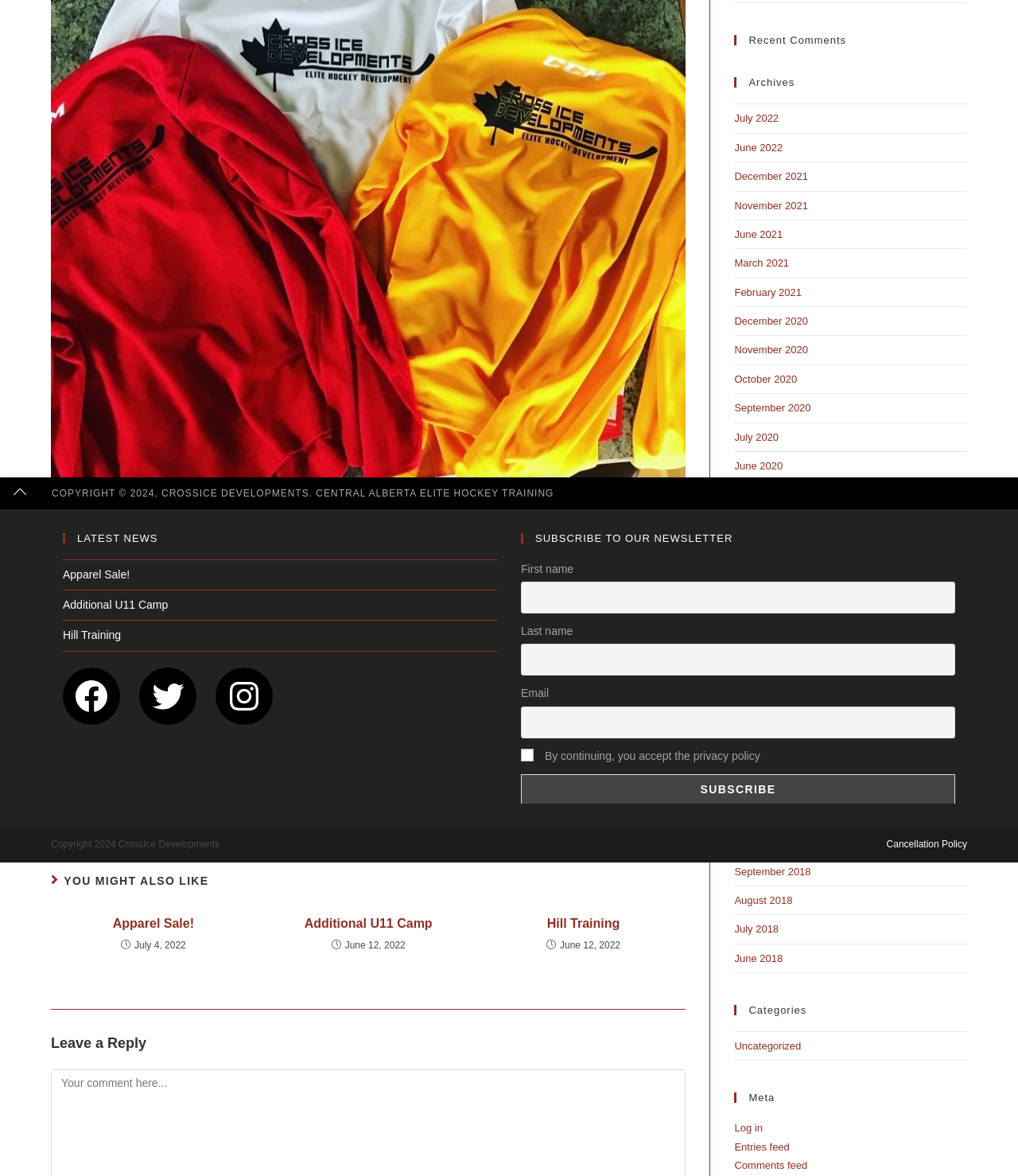Provide the bounding box coordinates for the UI element described in this sentence: "Uncategorized". The coordinates should be four float values between 0 and 1, i.e., [left, top, right, bottom].

[0.721, 0.884, 0.787, 0.894]